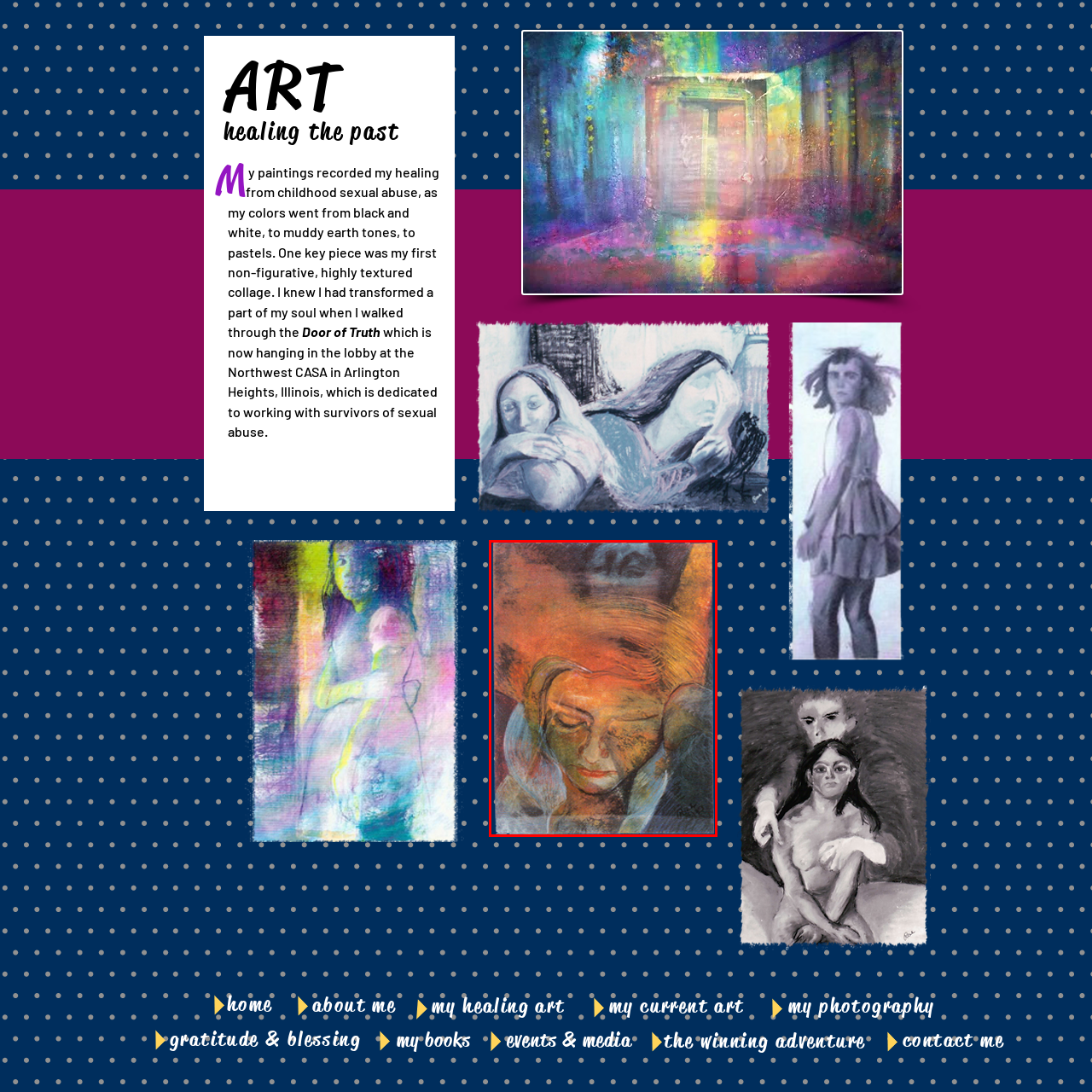View the portion of the image within the red bounding box and answer this question using a single word or phrase:
What emotions does the artwork evoke?

Calmness and introspection